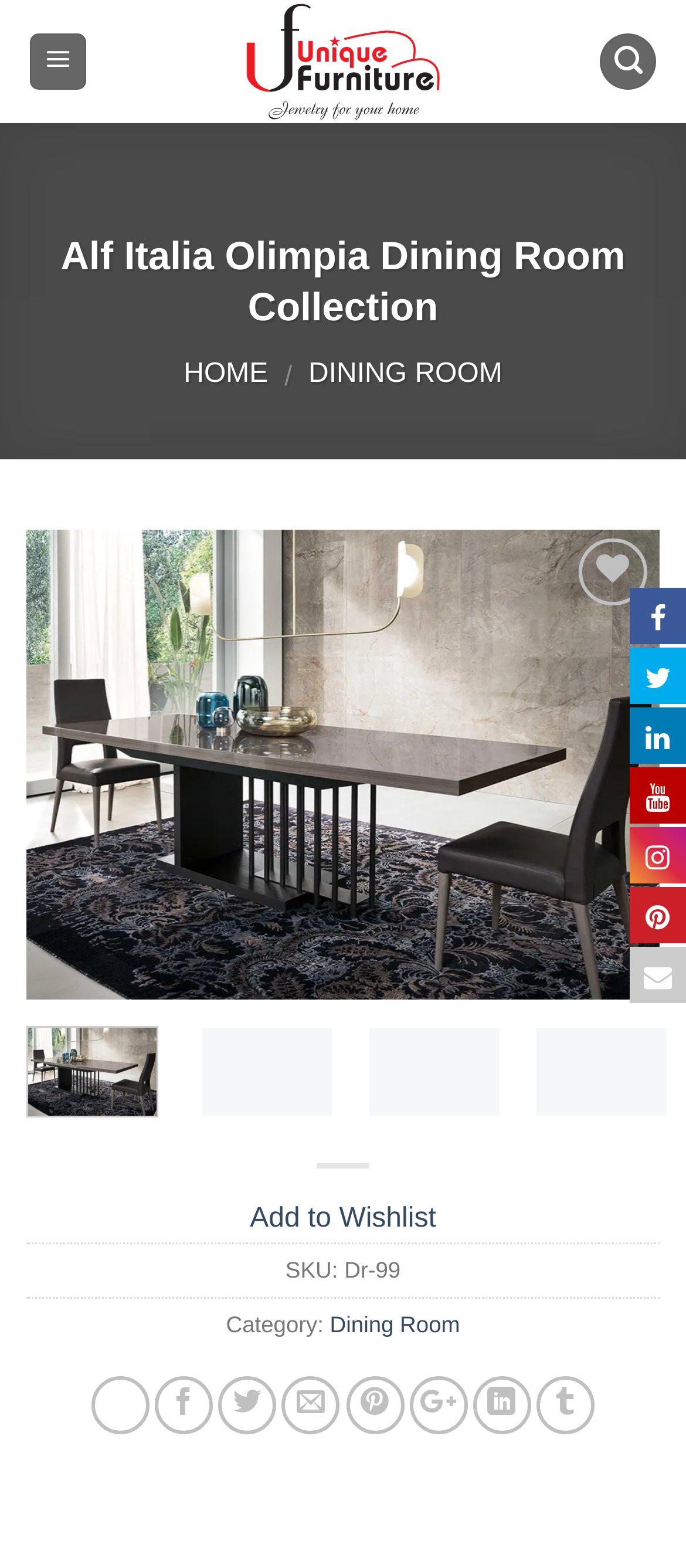Identify the bounding box coordinates of the element that should be clicked to fulfill this task: "Click on the 'DINING ROOM' link". The coordinates should be provided as four float numbers between 0 and 1, i.e., [left, top, right, bottom].

[0.45, 0.229, 0.732, 0.248]